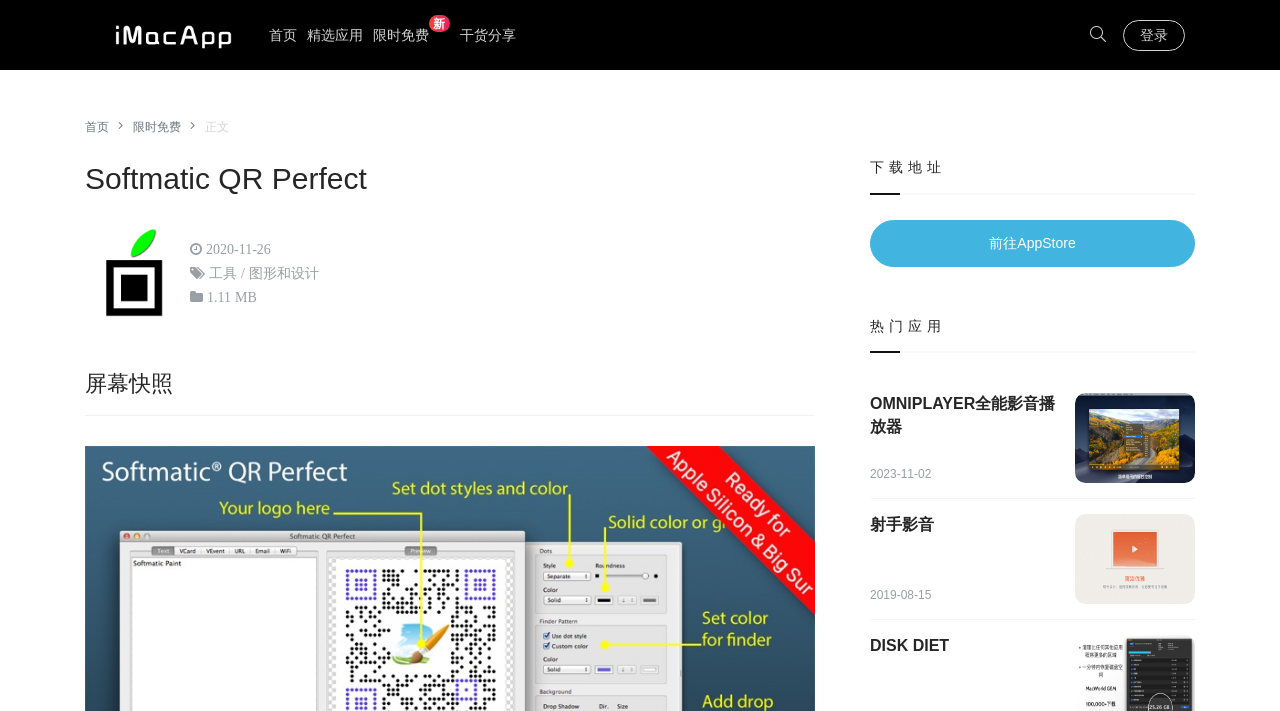Describe in detail what you see on the webpage.

The webpage is about Softmatic QR Perfect, a Mac application. At the top, there is a heading that reads "优秀Mac应用软件分享" (Excellent Mac Application Sharing) and a link with the same text. Below this, there are five links: "首页" (Home), "精选应用" (Featured Applications), "限时免费 新" (Limited Time Free New), "干货分享" (Dry Goods Sharing), and a search button with a magnifying glass icon.

To the right of these links, there is a login button. Below the login button, there are two more links: "首页" (Home) and "限时免费" (Limited Time Free). Next to these links, there is a static text "正文" (Main Content).

The main content section starts with a heading that reads "Softmatic QR Perfect" and an image of the application. Below this, there are three lines of text: the release date "2020-11-26", the application category "工具 / 图形和设计" (Tool / Graphic Design), and the file size "1.11 MB".

Following this, there is a section with a heading "屏幕快照" (Screen Shots). Below this, there are three sections: "下载地址" (Download Address) with a link to the App Store, "热门应用" (Hot Applications) with two application links, "OMNIPLAYER全能影音播放器" and "射手影音", each with an image and a heading. The last section has a heading "DISK DIET".